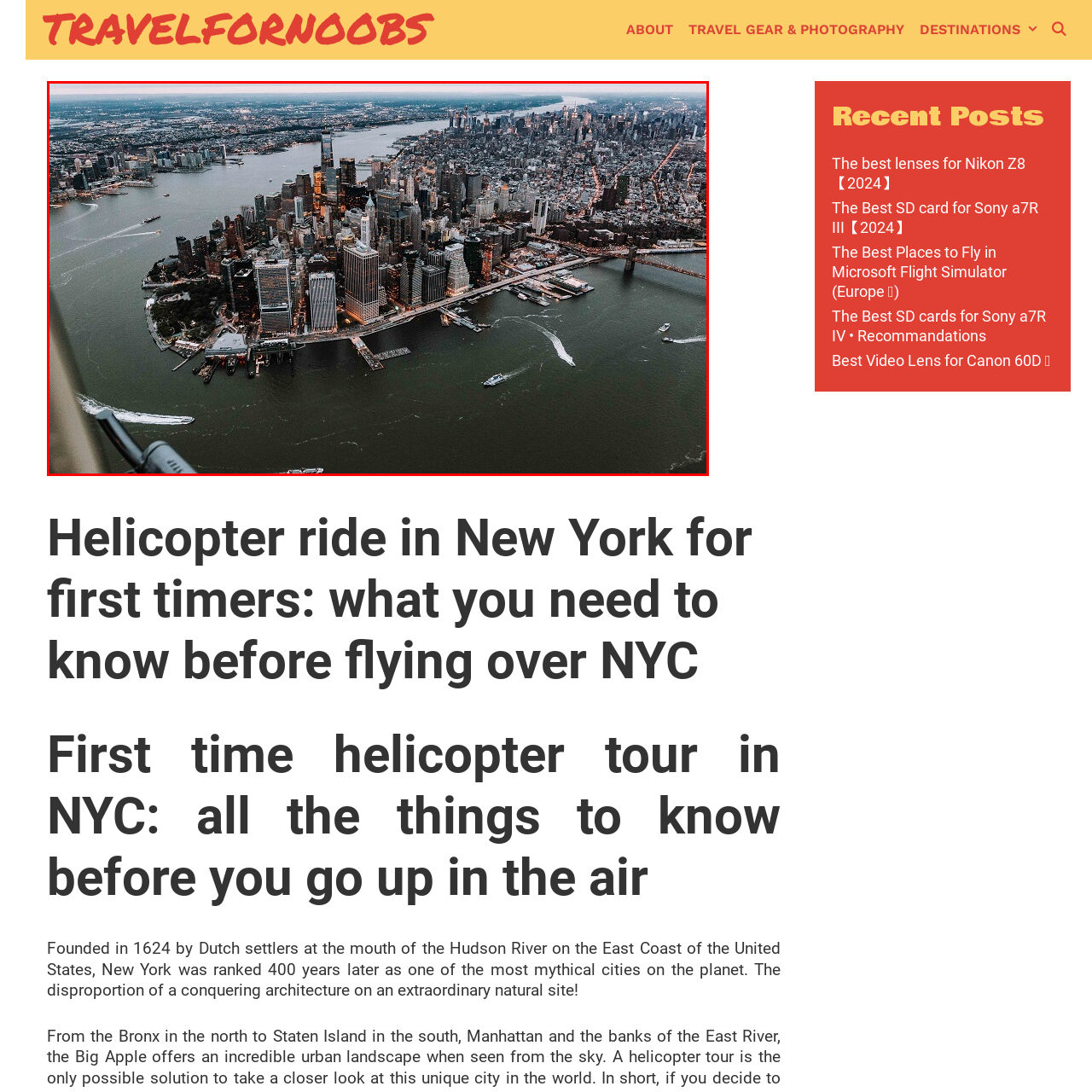Observe the image area highlighted by the pink border and answer the ensuing question in detail, using the visual cues: 
What is the shape of the rivers in the image?

The caption describes the gentle curves of the rivers creating a stunning contrast with the city's grid-like layout, indicating that the shape of the rivers in the image is characterized by gentle curves.